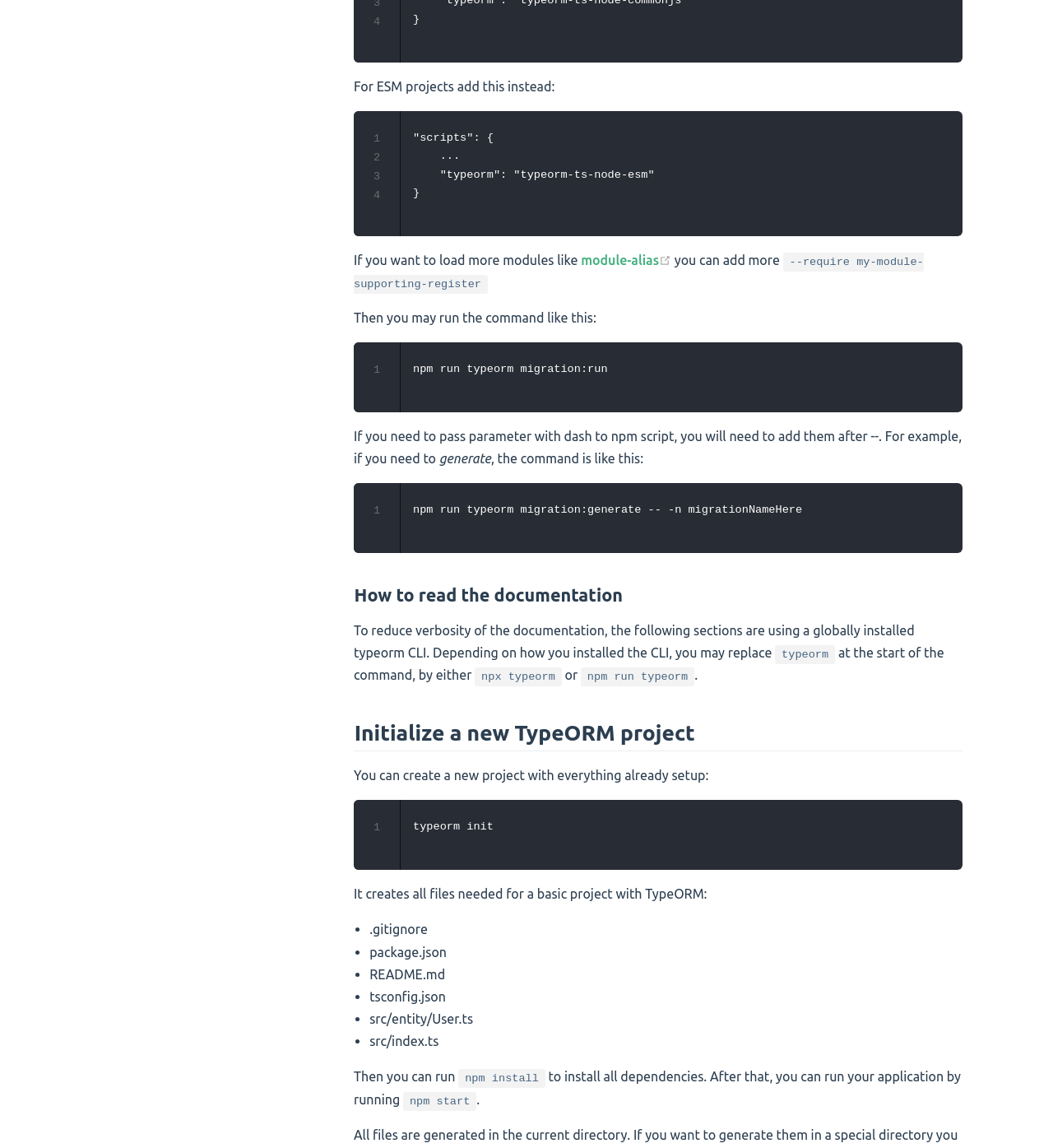Show the bounding box coordinates of the region that should be clicked to follow the instruction: "Click on 'Using CLI'."

[0.0, 0.685, 0.249, 0.714]